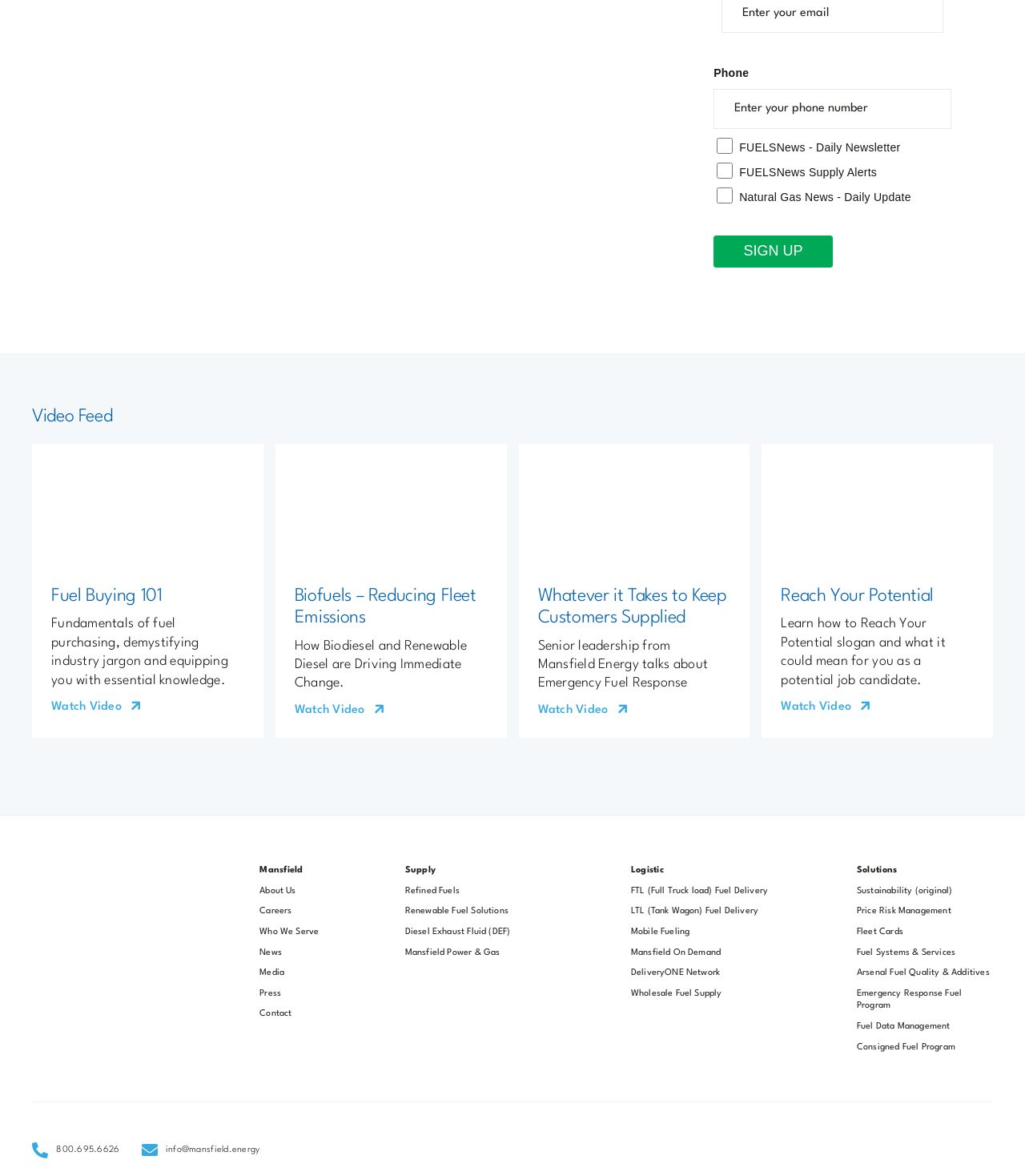Based on what you see in the screenshot, provide a thorough answer to this question: What is the name of the company?

I found the company name 'Mansfield' by looking at the image and static text at the top of the webpage, which is likely to be the company logo and name.